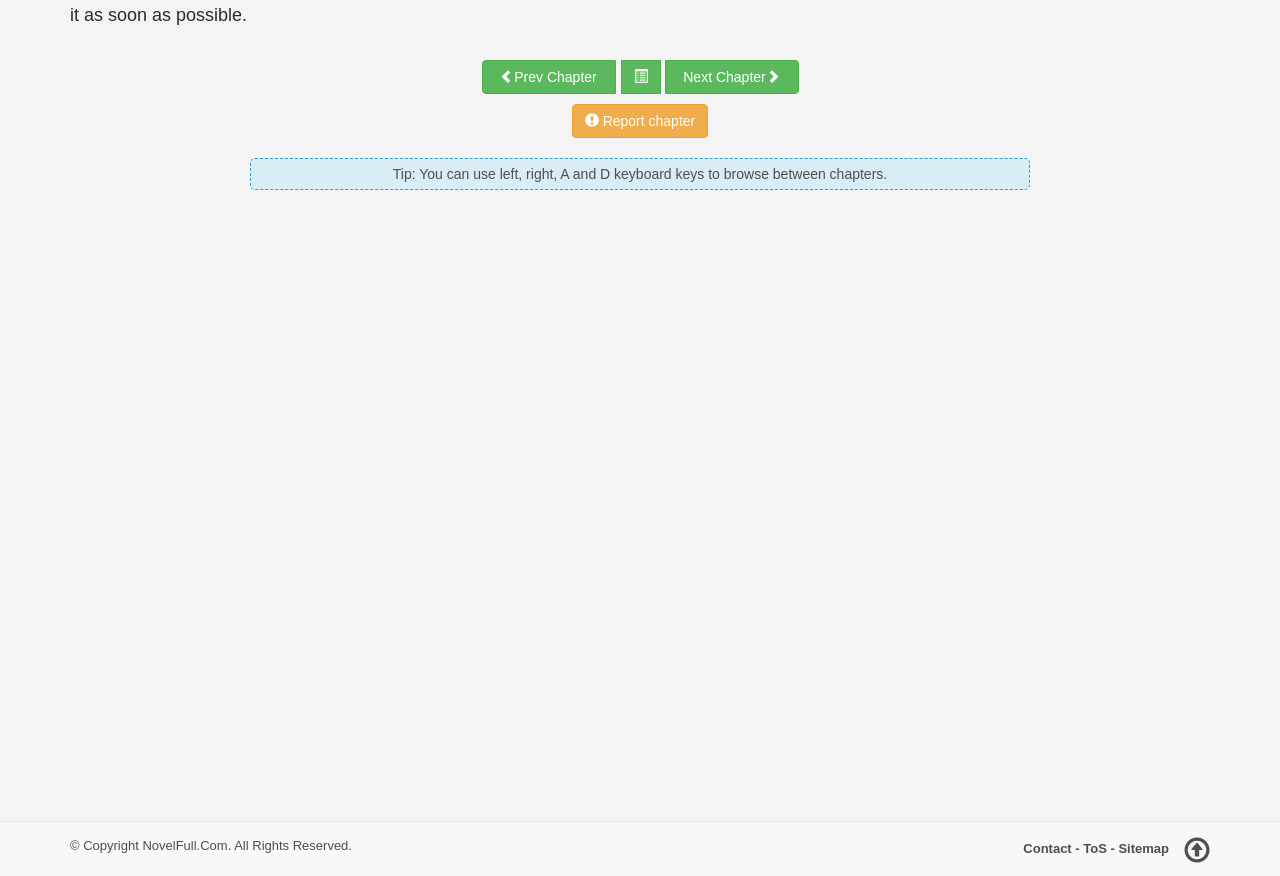Give the bounding box coordinates for the element described by: "parent_node: Prev Chapter".

[0.485, 0.069, 0.516, 0.107]